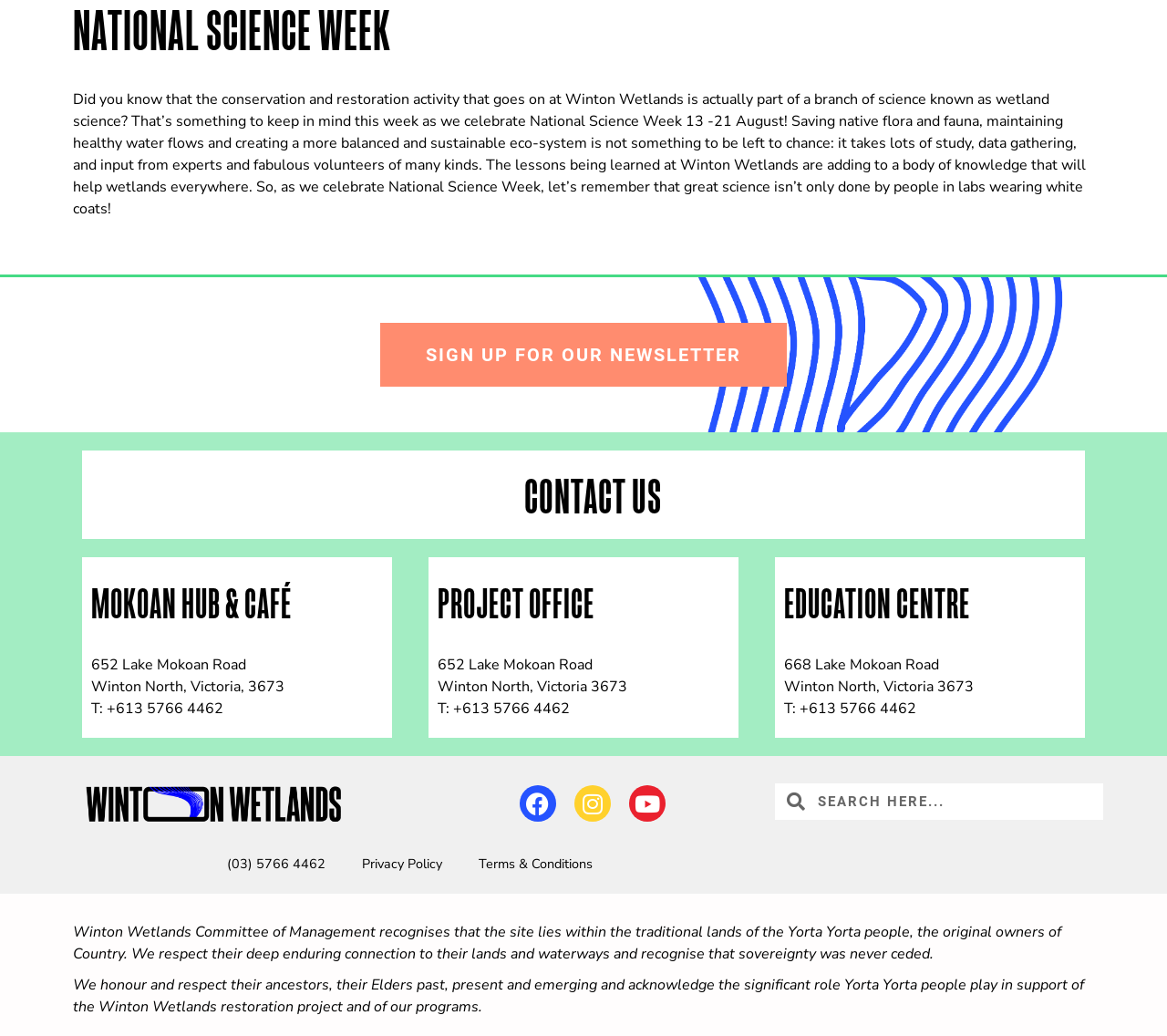Given the element description Youtube, specify the bounding box coordinates of the corresponding UI element in the format (top-left x, top-left y, bottom-right x, bottom-right y). All values must be between 0 and 1.

[0.539, 0.758, 0.57, 0.794]